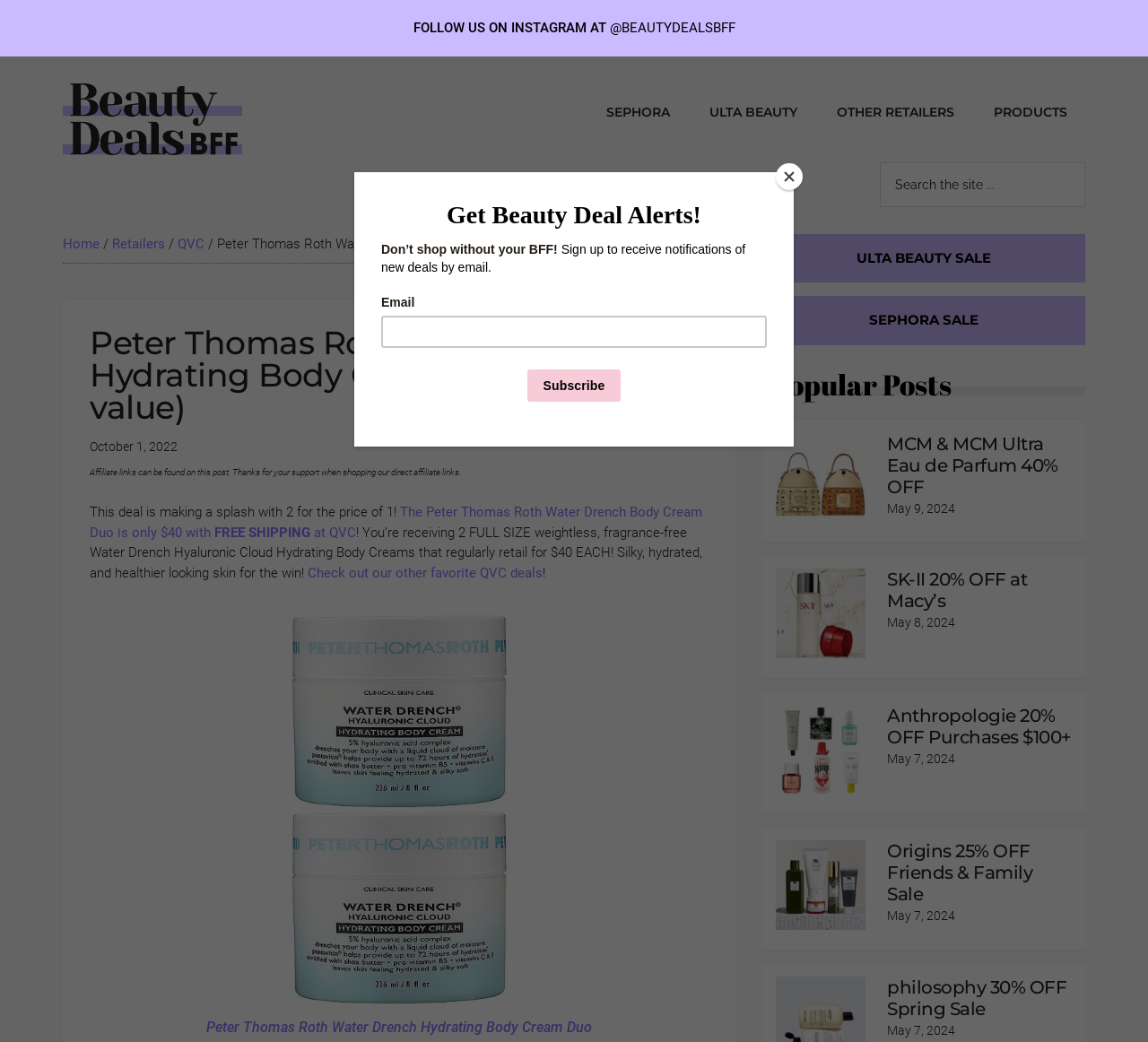Please identify the bounding box coordinates of the element's region that I should click in order to complete the following instruction: "Close the popup". The bounding box coordinates consist of four float numbers between 0 and 1, i.e., [left, top, right, bottom].

[0.676, 0.157, 0.699, 0.182]